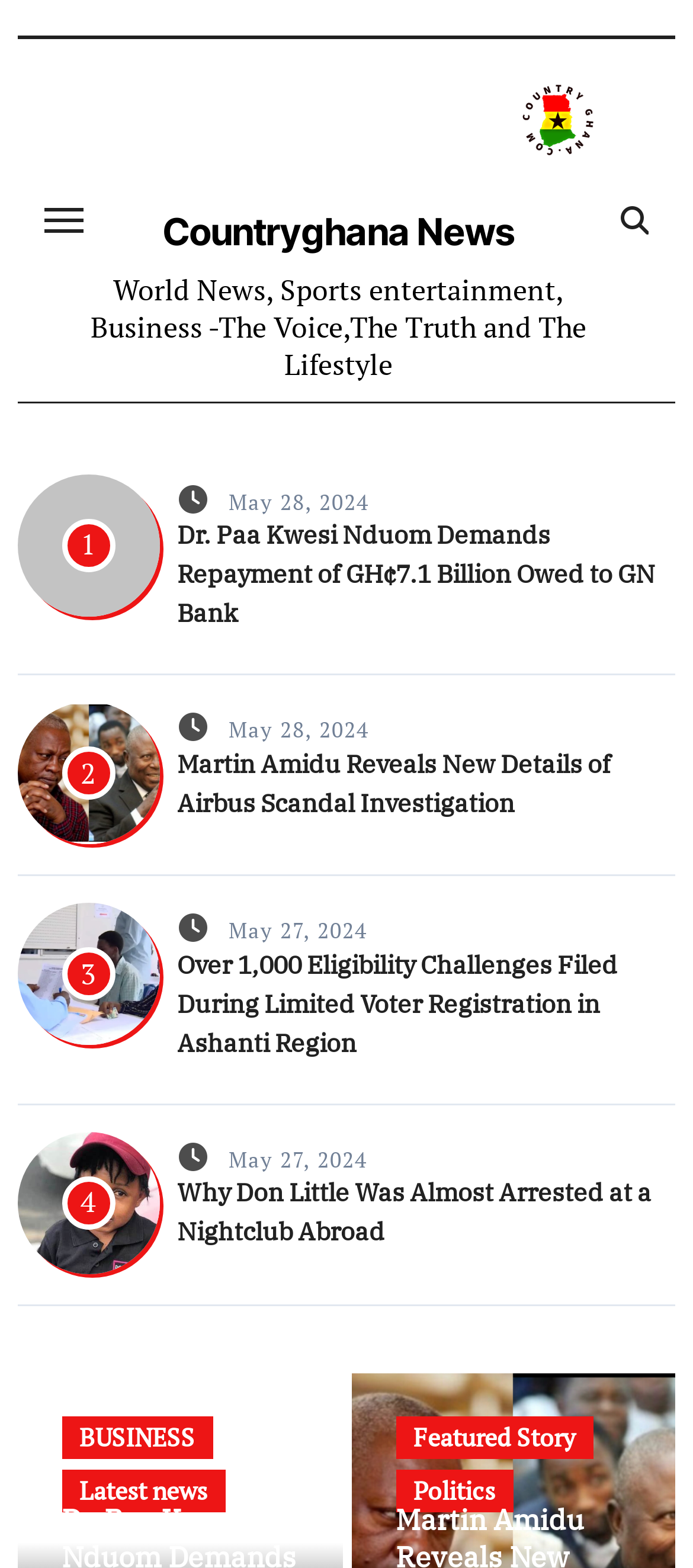Please identify the bounding box coordinates of the clickable area that will fulfill the following instruction: "Check out Dungeons and Dragons". The coordinates should be in the format of four float numbers between 0 and 1, i.e., [left, top, right, bottom].

None